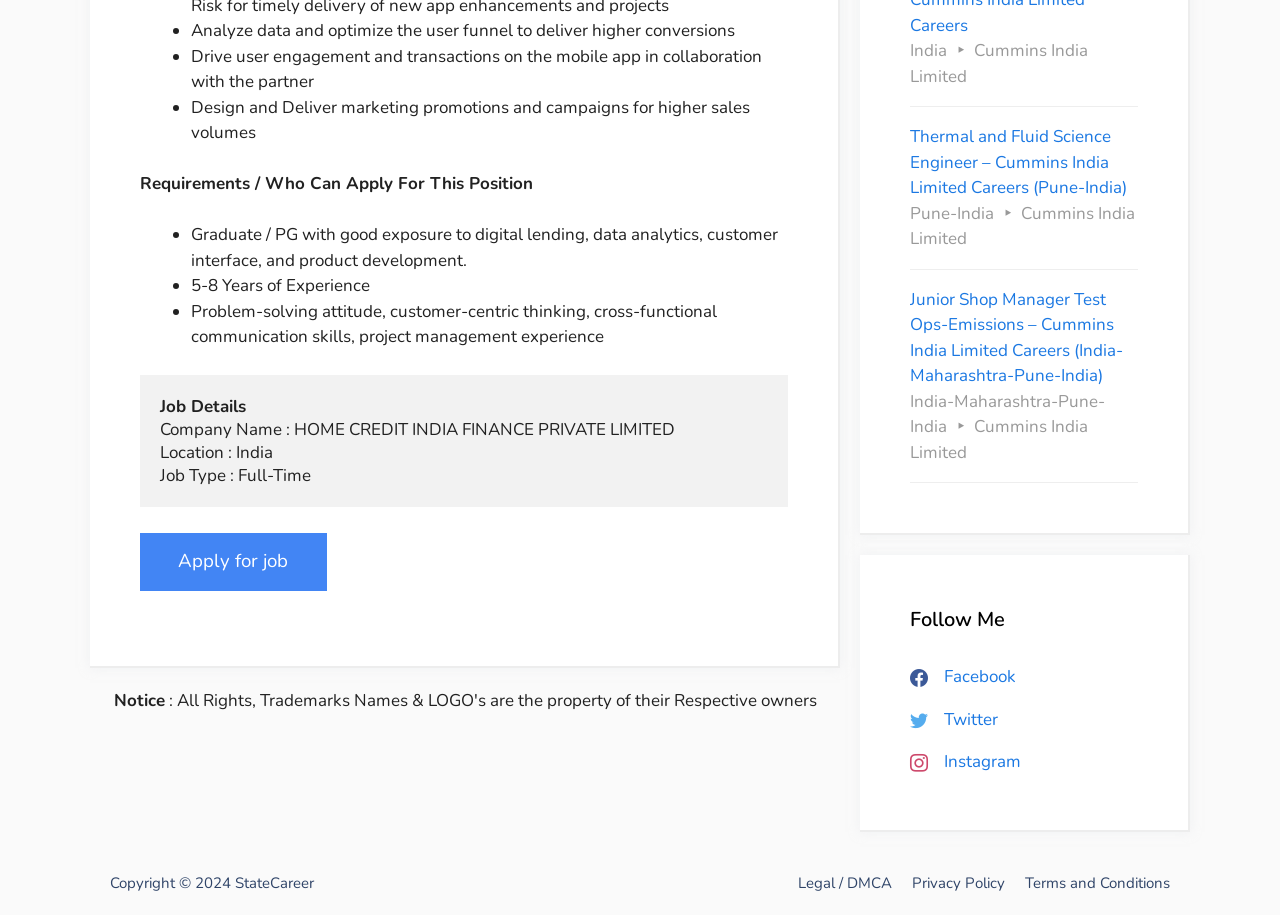What is the location of the job?
Please look at the screenshot and answer using one word or phrase.

India